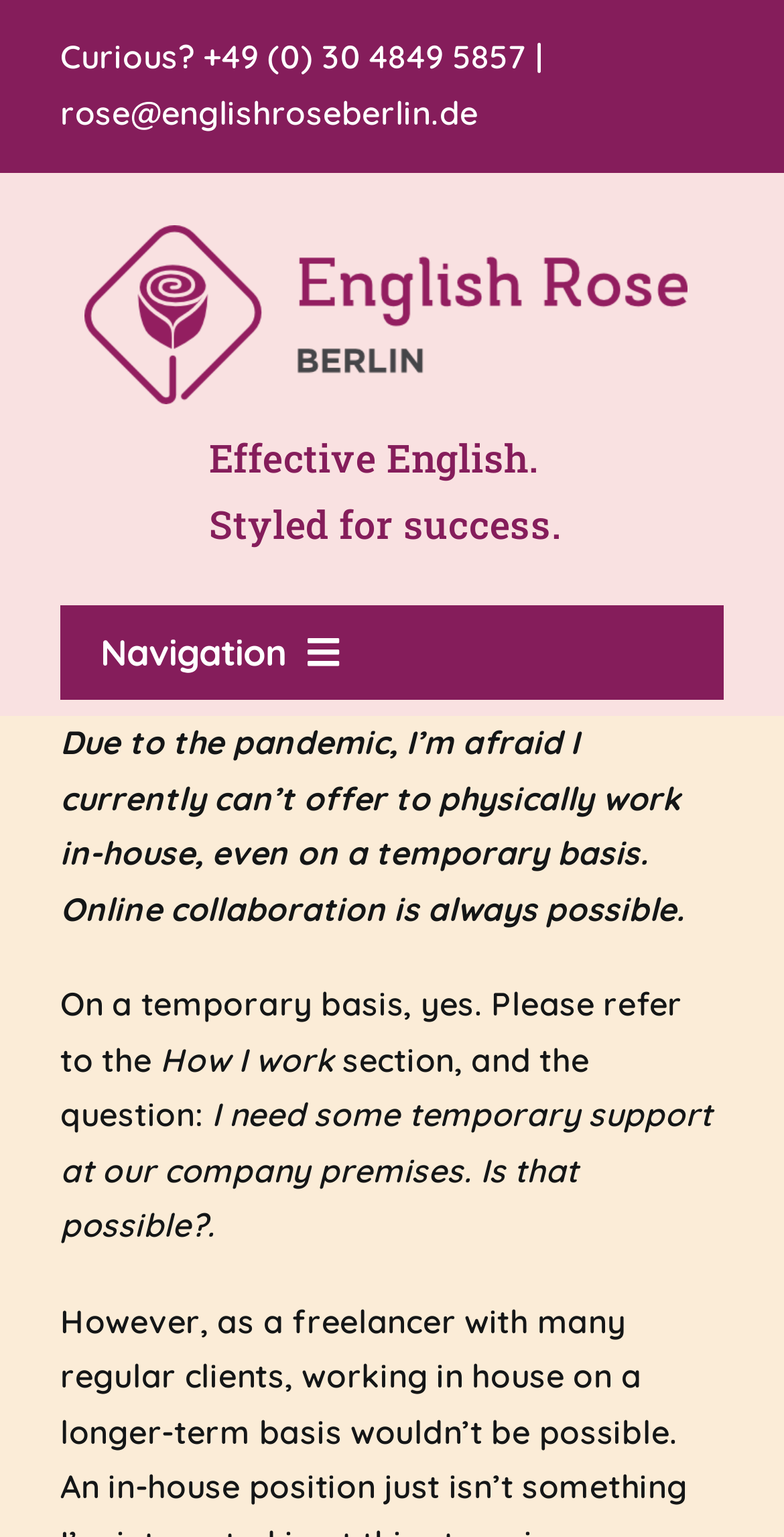Locate the bounding box coordinates of the clickable part needed for the task: "Read the Deutsch page".

[0.0, 0.831, 1.0, 0.883]